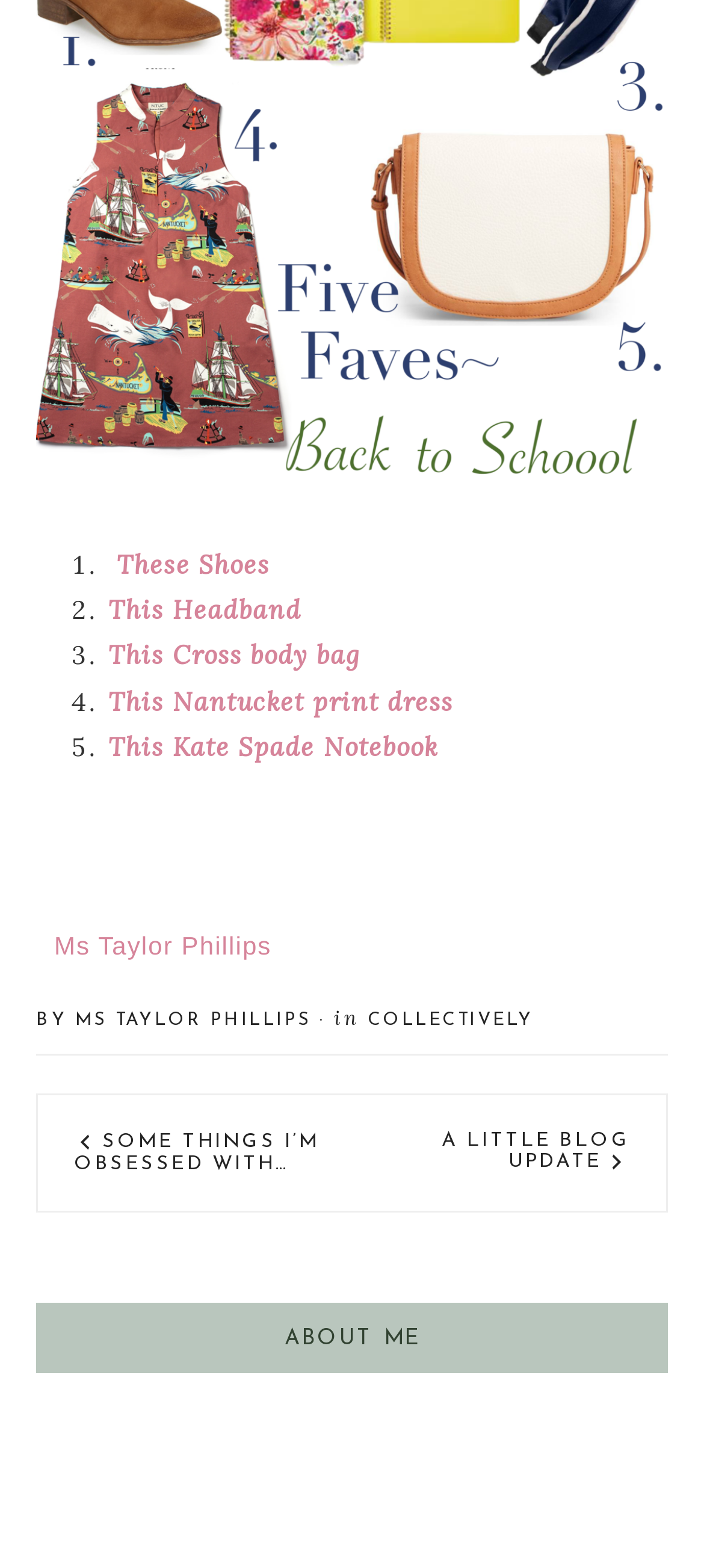Answer this question using a single word or a brief phrase:
What is the last link in the list?

This Kate Spade Notebook